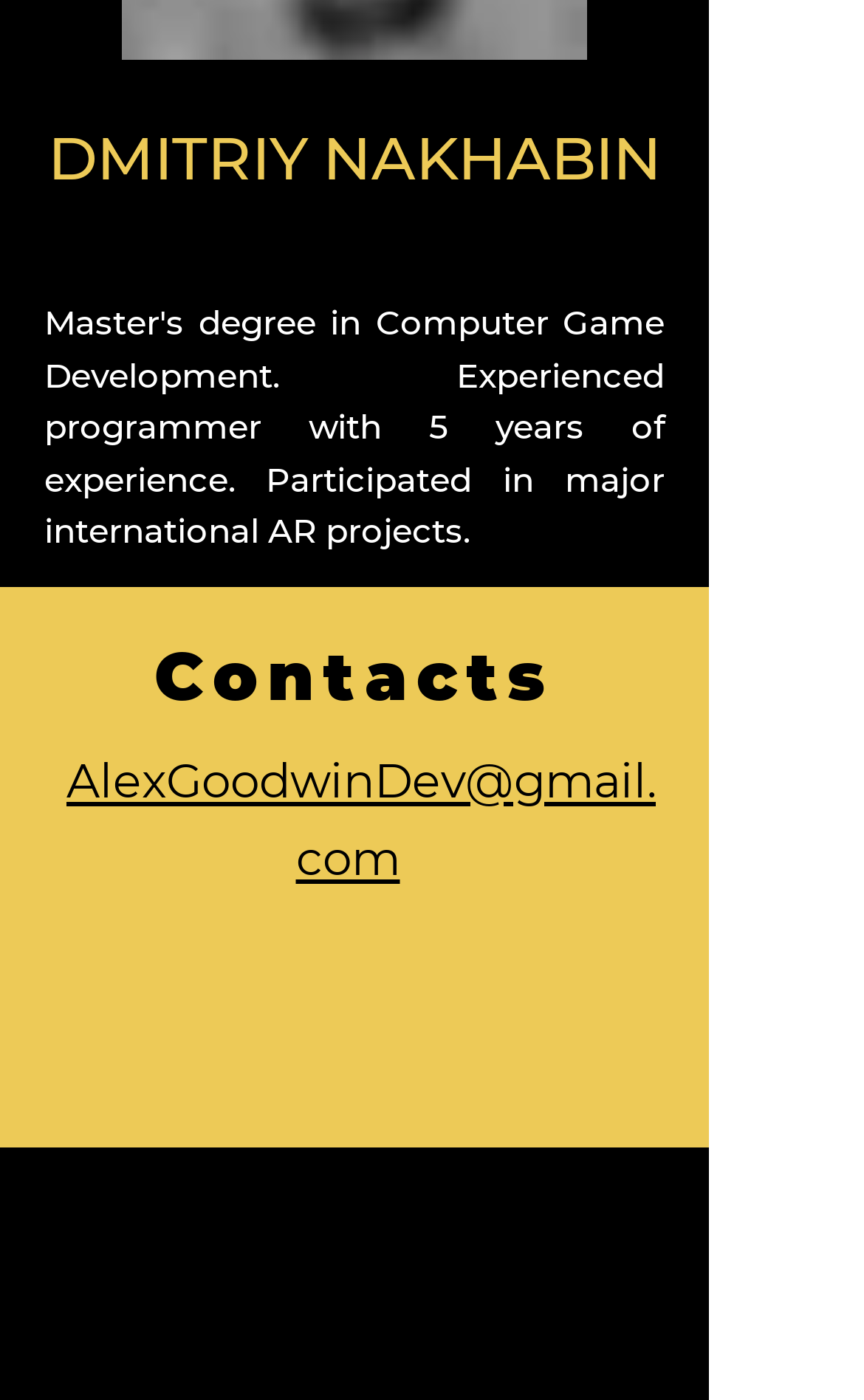What is the last element on the webpage? Observe the screenshot and provide a one-word or short phrase answer.

contentinfo